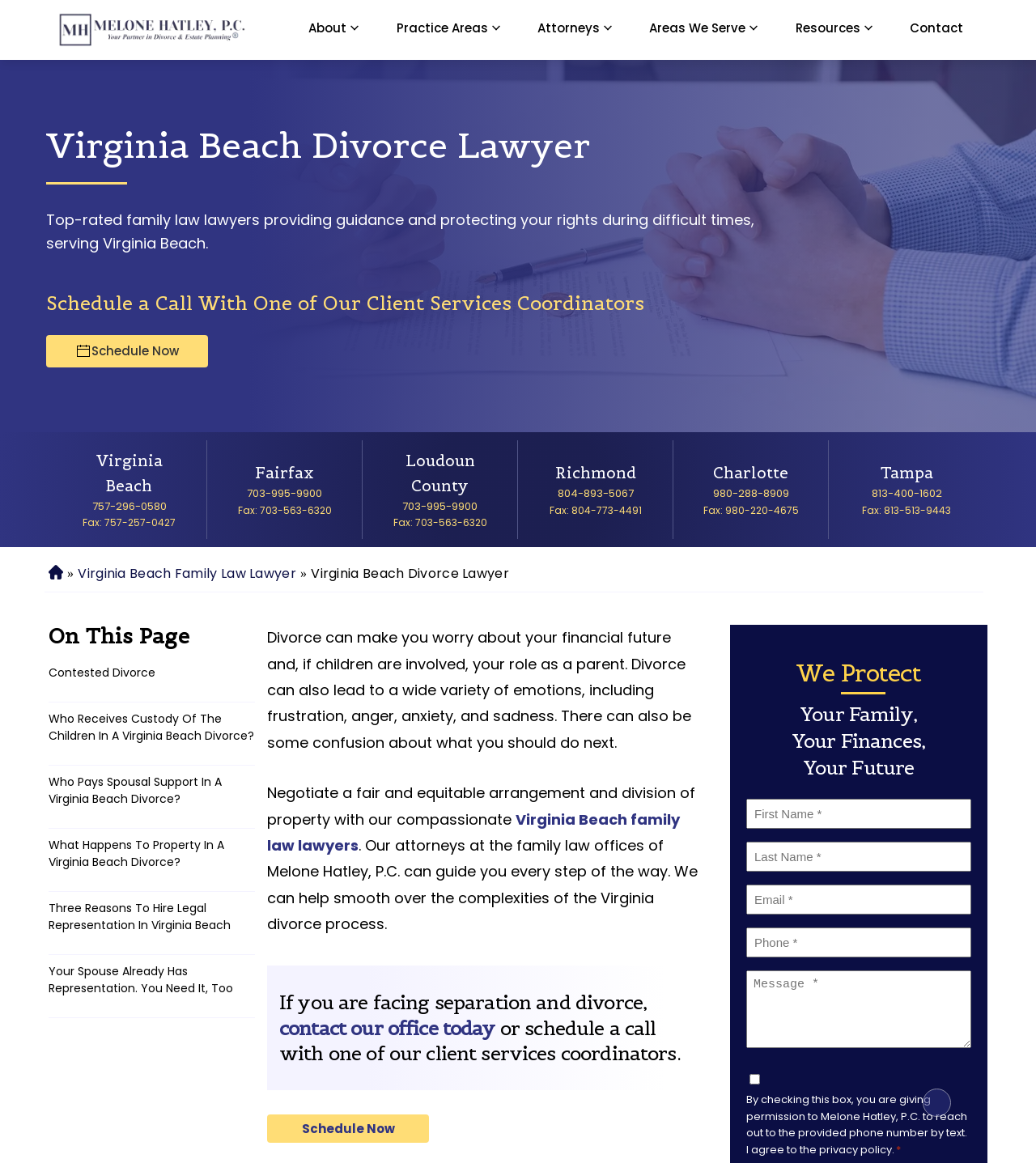Extract the bounding box coordinates of the UI element described by: "Schedule Now". The coordinates should include four float numbers ranging from 0 to 1, e.g., [left, top, right, bottom].

[0.258, 0.958, 0.414, 0.983]